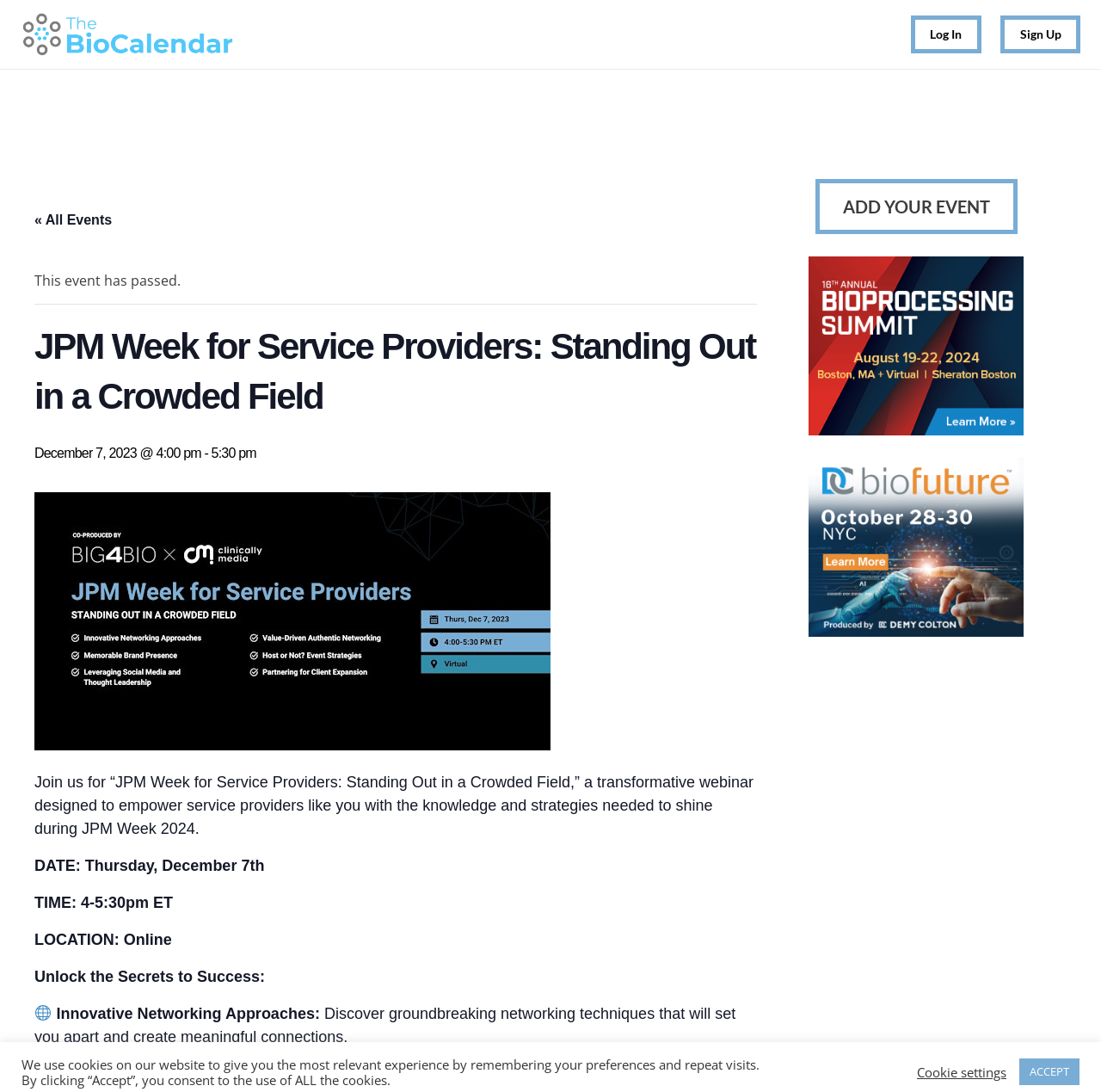Please provide a brief answer to the question using only one word or phrase: 
What is the event location?

Online